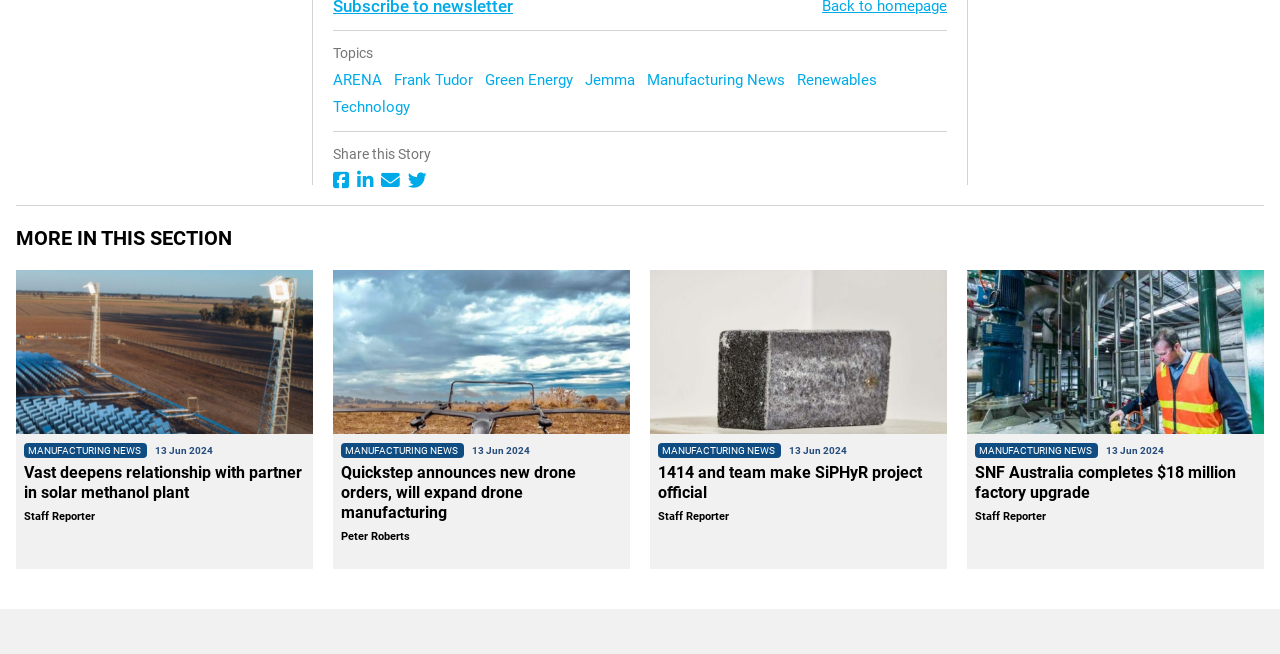Pinpoint the bounding box coordinates of the clickable element needed to complete the instruction: "View the image for 'Quickstep announces new drone orders, will expand drone manufacturing'". The coordinates should be provided as four float numbers between 0 and 1: [left, top, right, bottom].

[0.26, 0.412, 0.492, 0.664]